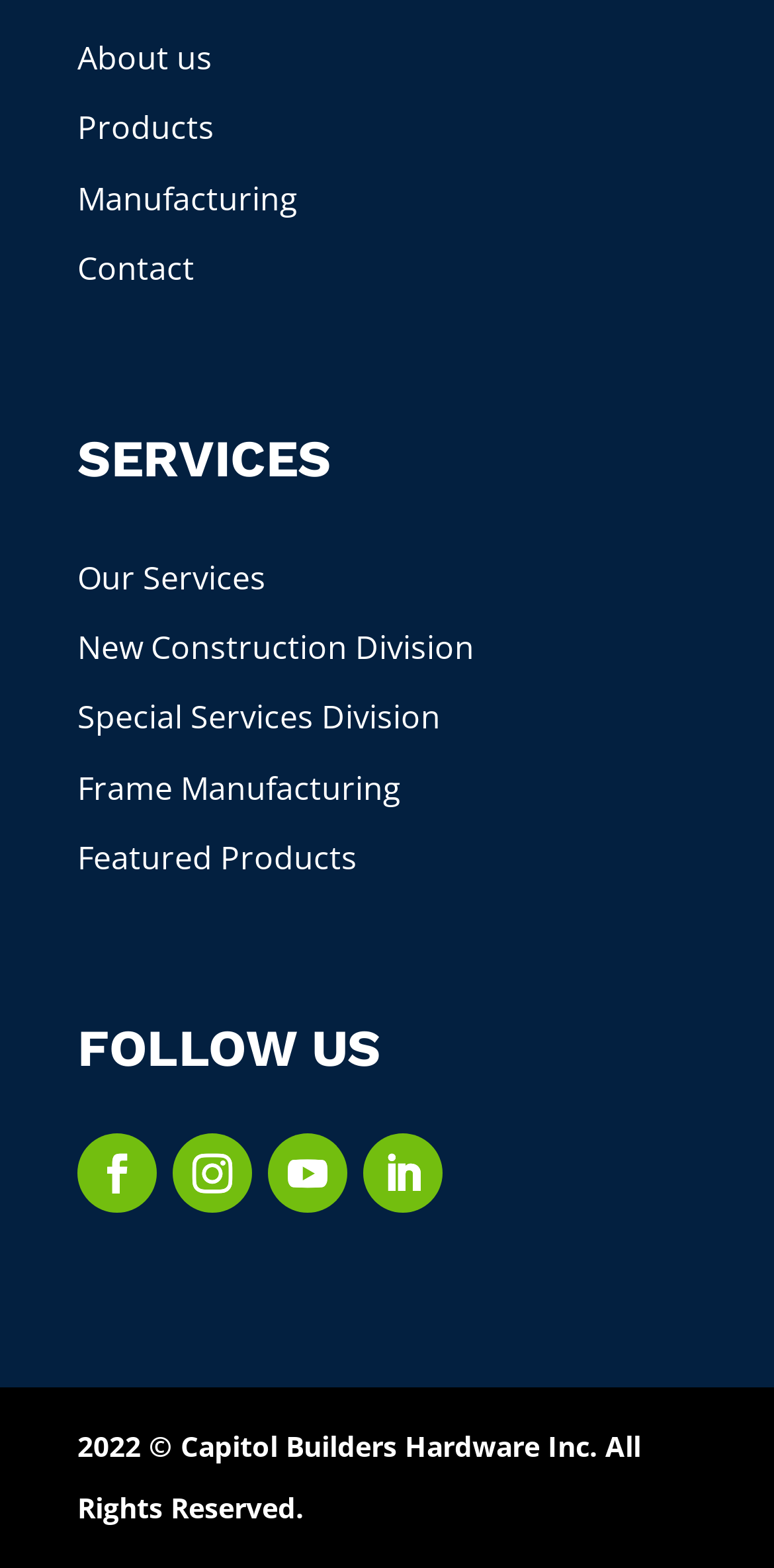Please analyze the image and give a detailed answer to the question:
How many links are in the top navigation menu?

At the top of the webpage, I can see a navigation menu with four links: 'About us', 'Products', 'Manufacturing', and 'Contact'.